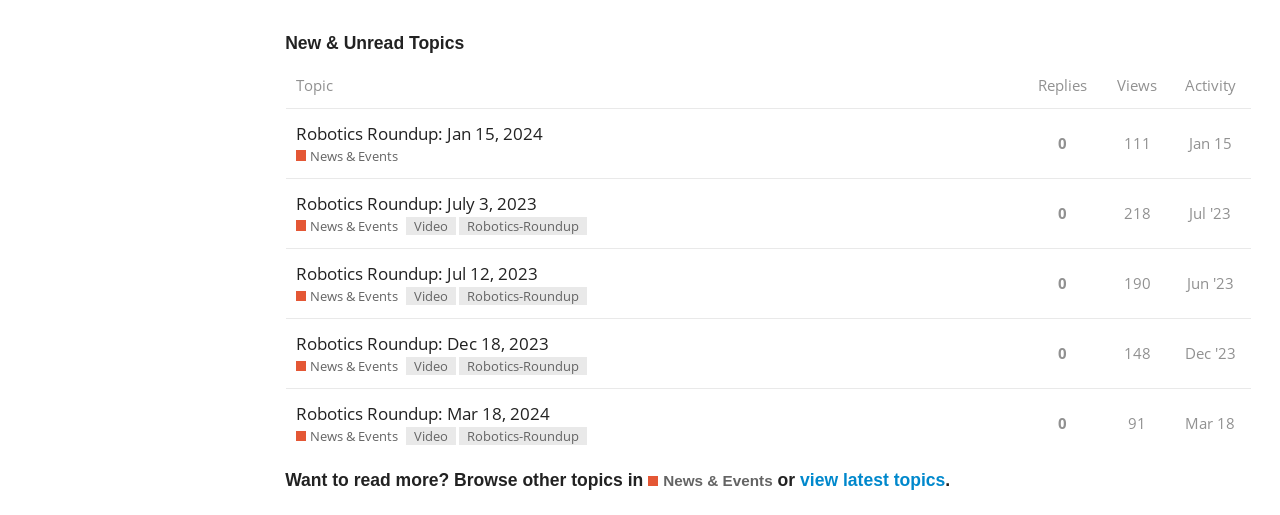Find the bounding box coordinates of the element I should click to carry out the following instruction: "View topic Robotics Roundup: Jan 15, 2024".

[0.223, 0.235, 0.801, 0.347]